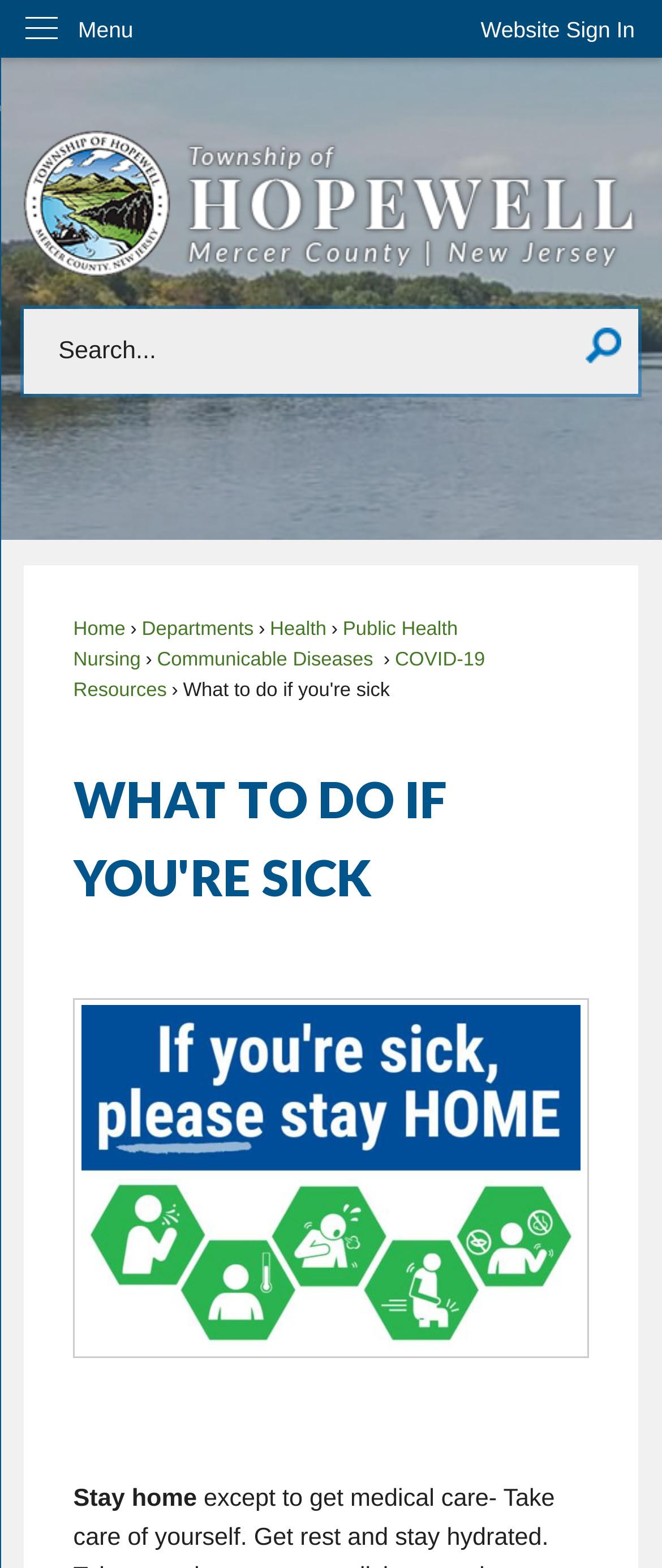What is the topic of the main content?
Please use the image to deliver a detailed and complete answer.

The main content has a heading 'WHAT TO DO IF YOU'RE SICK' and several links related to health, such as 'Public Health Nursing' and 'COVID-19 Resources', which suggests that the topic of the main content is health.